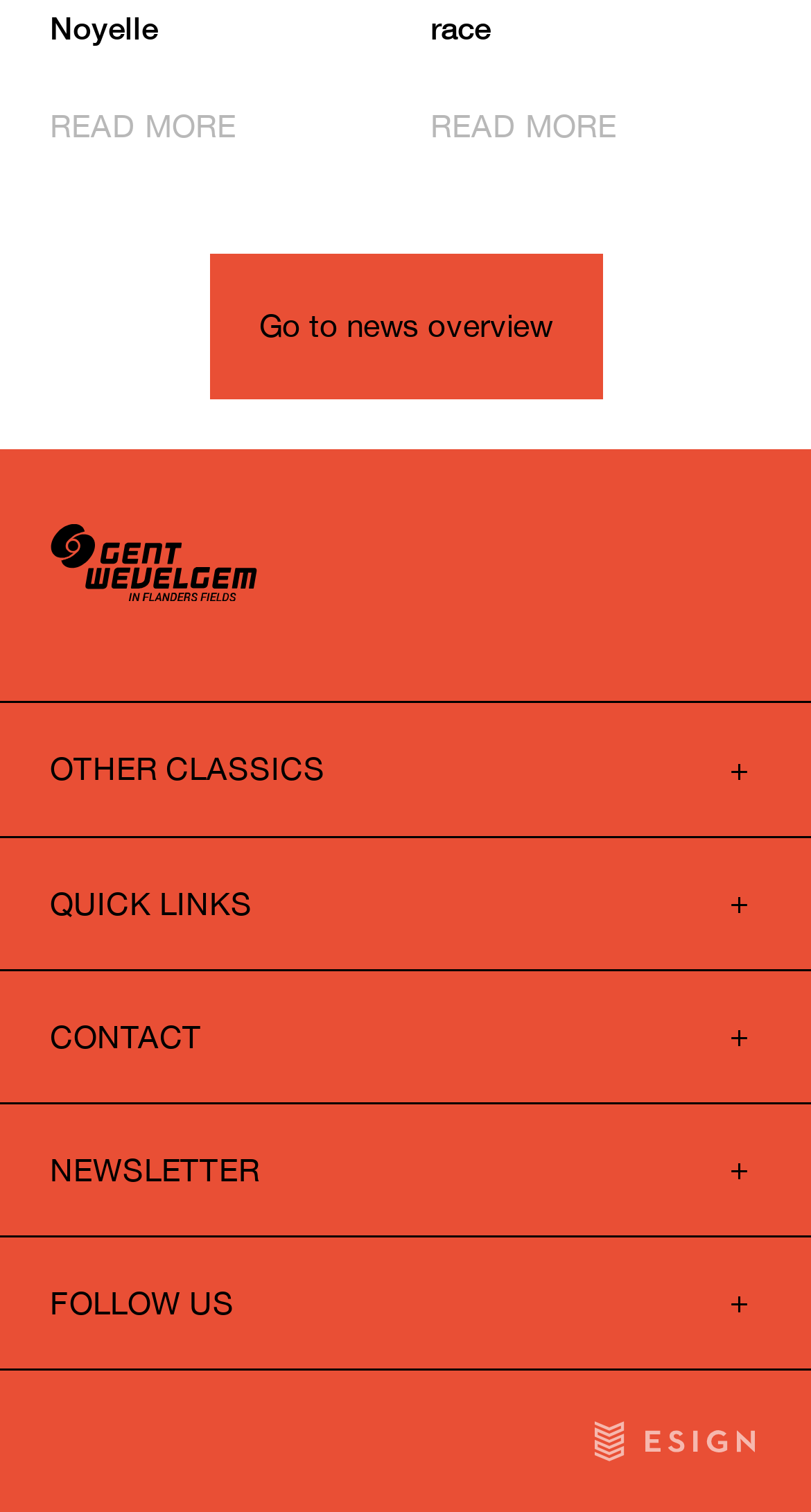Can you specify the bounding box coordinates of the area that needs to be clicked to fulfill the following instruction: "Follow us on social media"?

[0.062, 0.851, 0.289, 0.872]